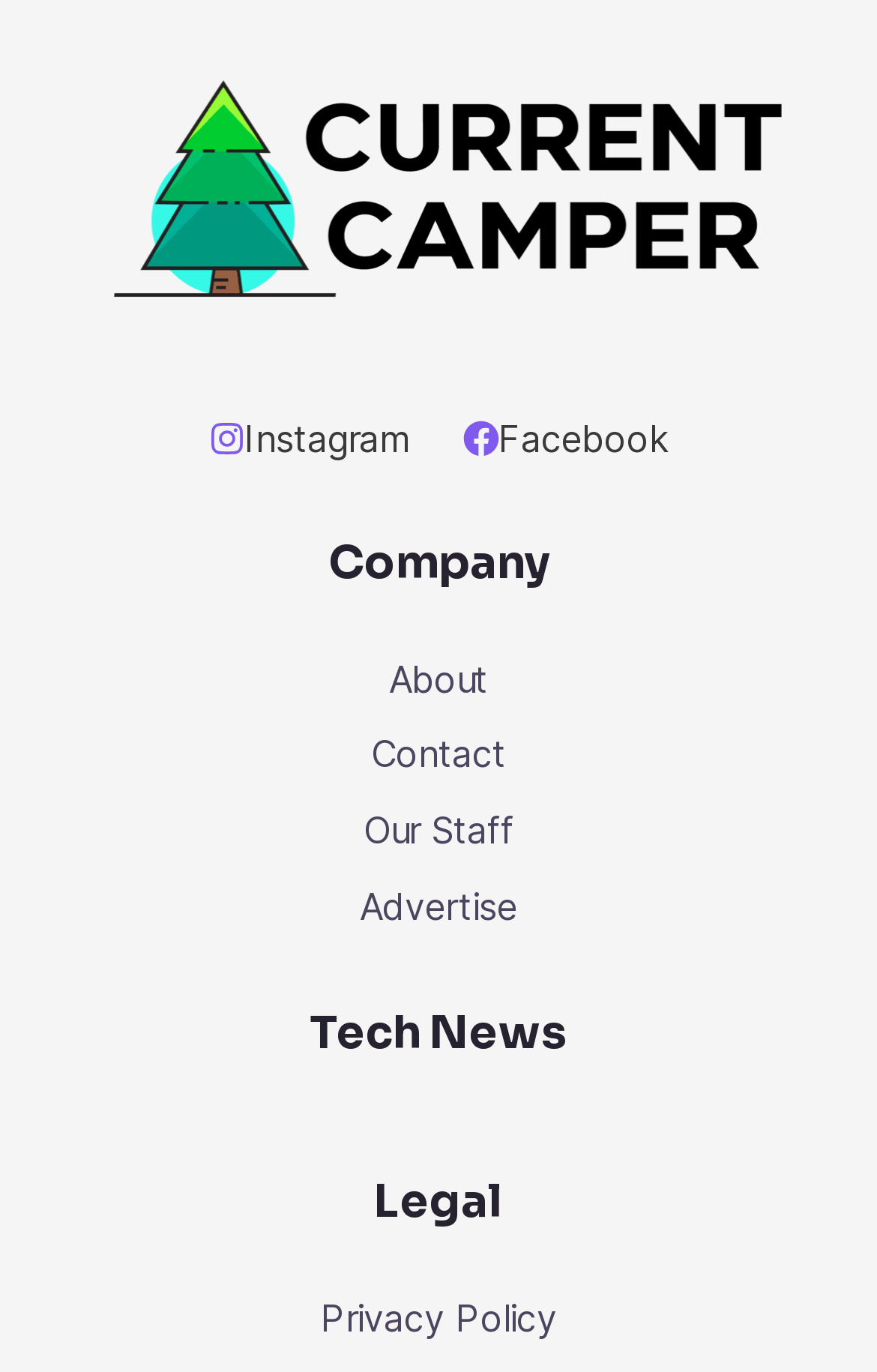Please provide a brief answer to the question using only one word or phrase: 
What is the last link in the 'Legal' section?

Privacy Policy